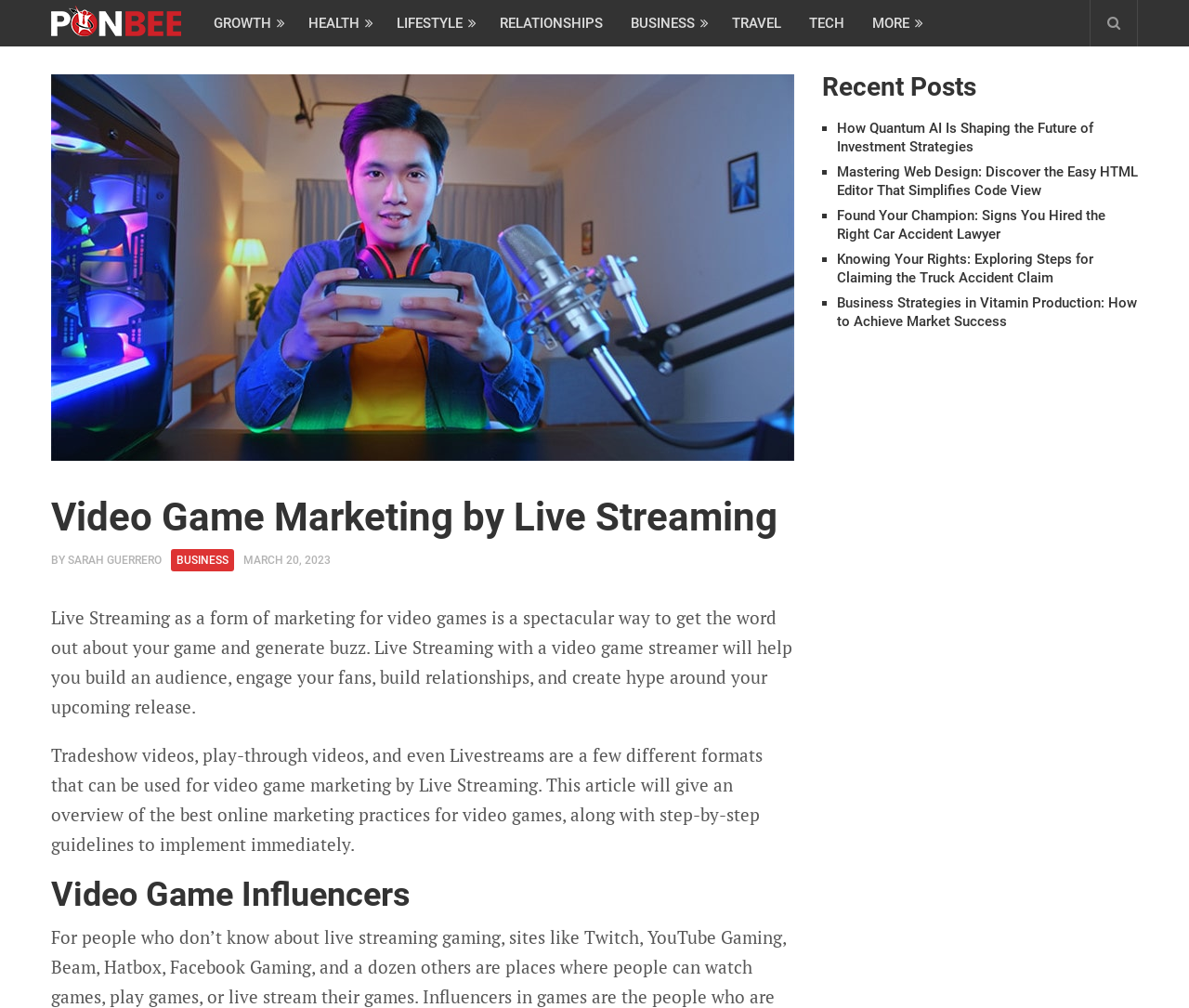Identify the bounding box coordinates of the element to click to follow this instruction: 'Read the article by SARAH GUERRERO'. Ensure the coordinates are four float values between 0 and 1, provided as [left, top, right, bottom].

[0.057, 0.549, 0.136, 0.562]